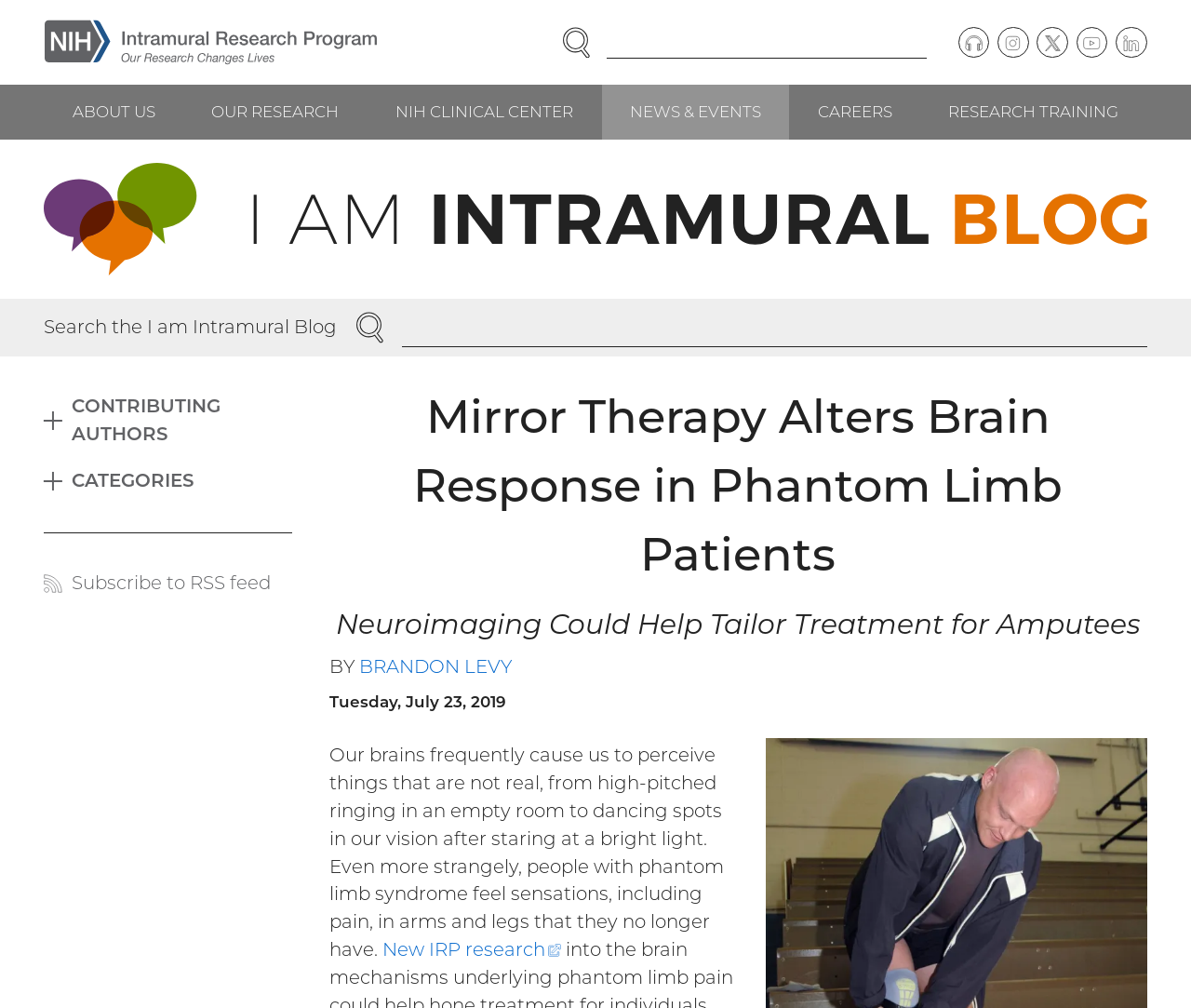What is the text of the webpage's headline?

Mirror Therapy Alters Brain Response in Phantom Limb Patients